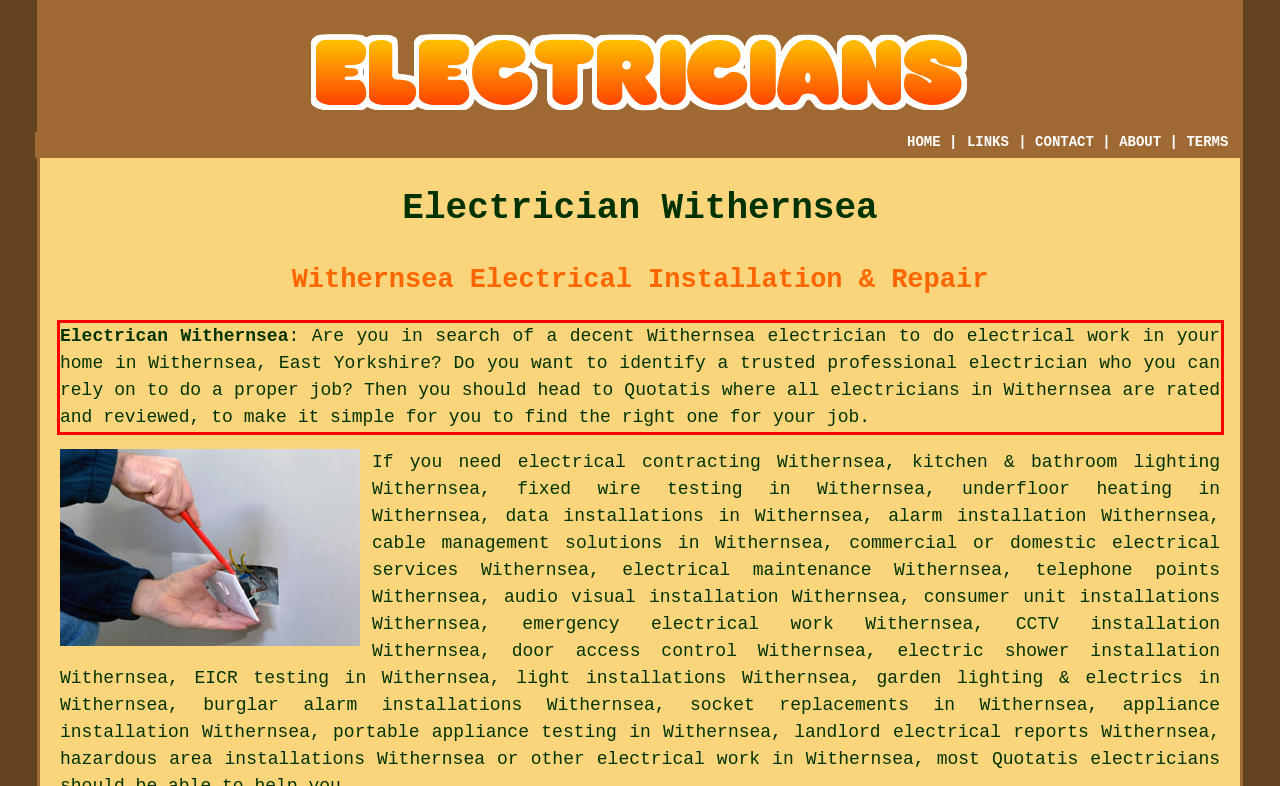There is a screenshot of a webpage with a red bounding box around a UI element. Please use OCR to extract the text within the red bounding box.

Electrican Withernsea: Are you in search of a decent Withernsea electrician to do electrical work in your home in Withernsea, East Yorkshire? Do you want to identify a trusted professional electrician who you can rely on to do a proper job? Then you should head to Quotatis where all electricians in Withernsea are rated and reviewed, to make it simple for you to find the right one for your job.